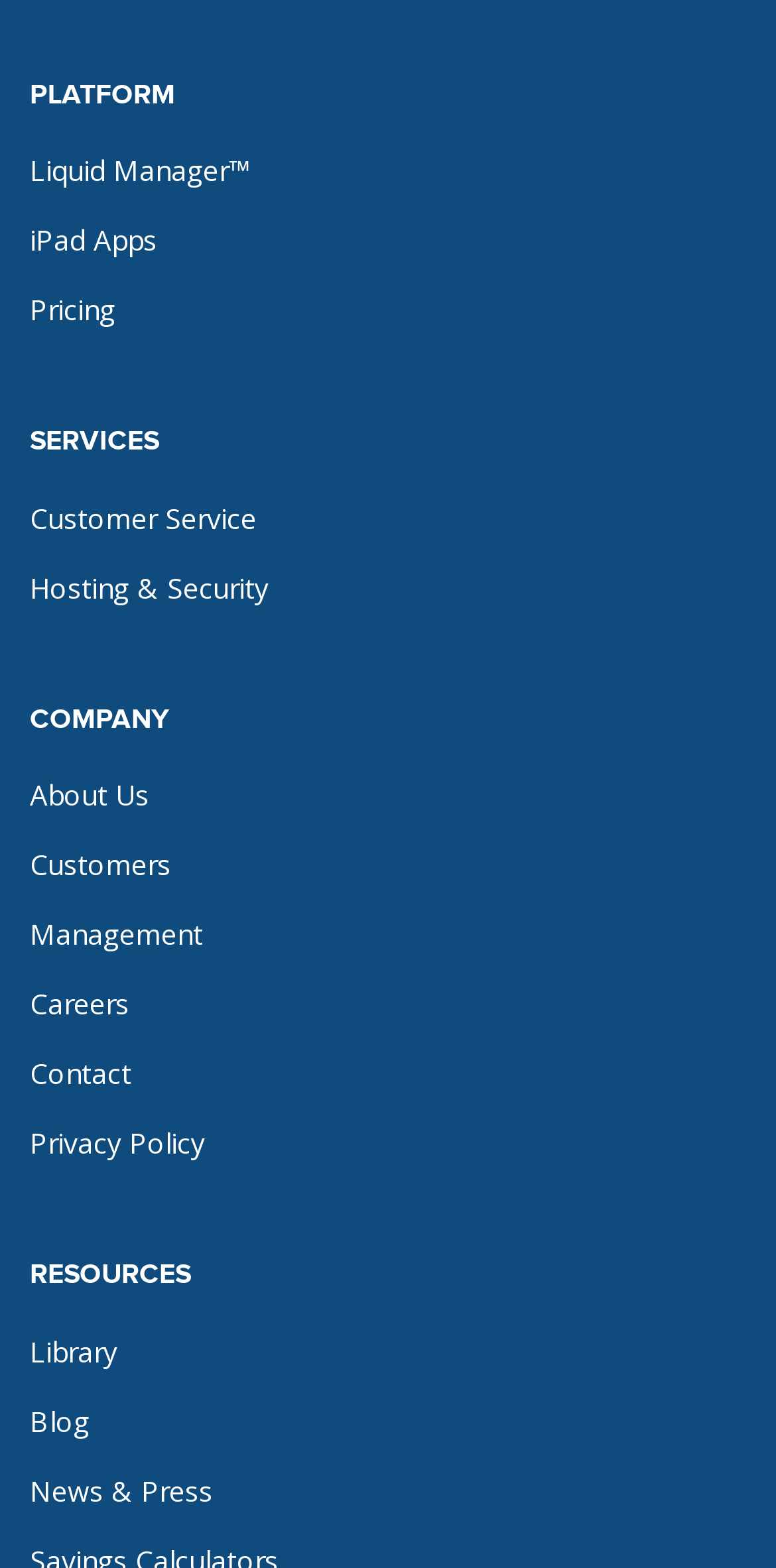Please identify the bounding box coordinates of the clickable element to fulfill the following instruction: "go to Liquid Manager". The coordinates should be four float numbers between 0 and 1, i.e., [left, top, right, bottom].

[0.038, 0.097, 0.323, 0.121]